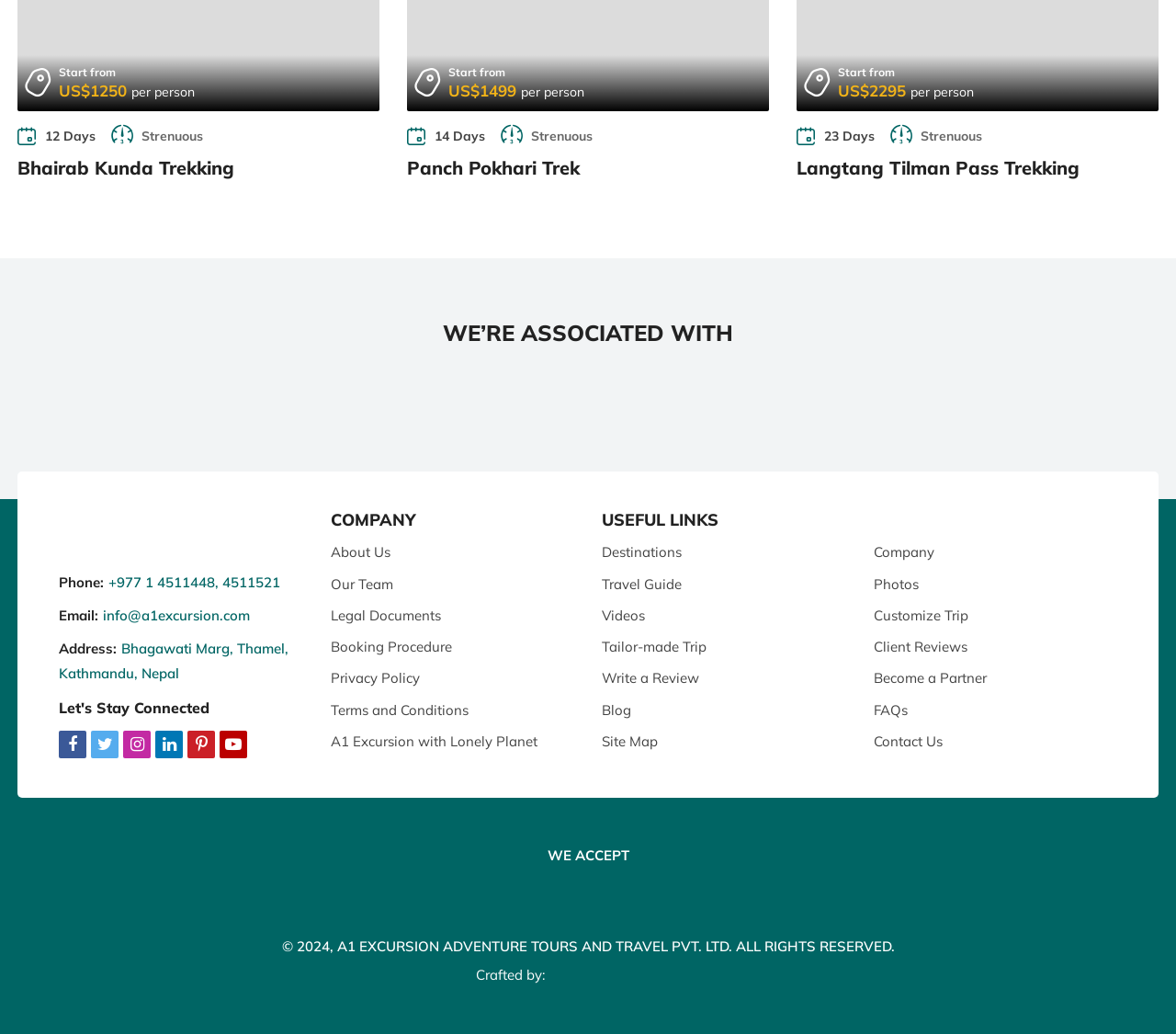Could you highlight the region that needs to be clicked to execute the instruction: "Click Bhairab Kunda Trekking"?

[0.015, 0.151, 0.199, 0.173]